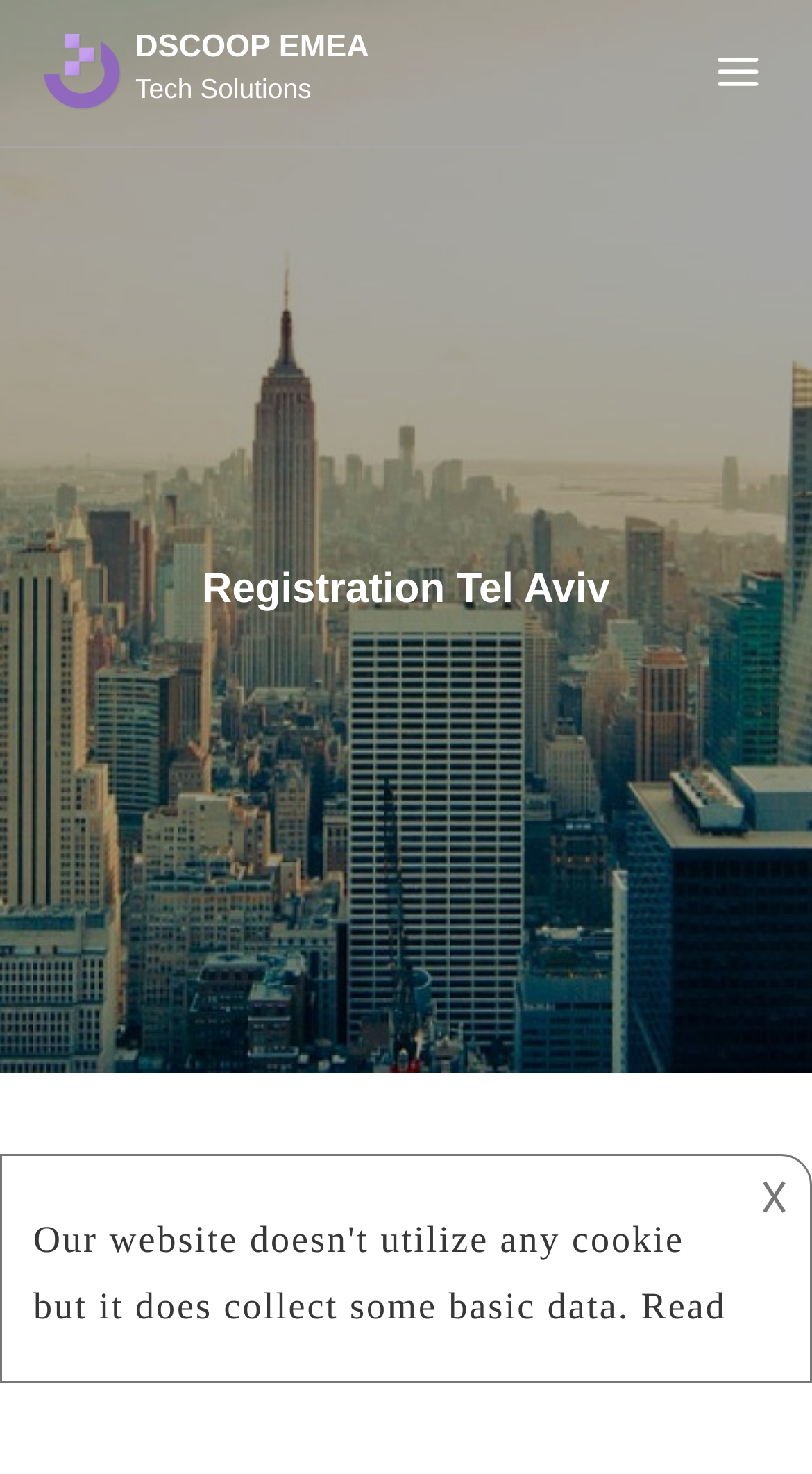Offer an in-depth caption of the entire webpage.

The webpage appears to be a registration page for an event called "DSCOOP EMEA" in Tel Aviv. At the top left corner, there is an image with the text "DSCOOP EMEA" next to it. Below the image, there is a link with the same text. To the right of the image, there is a static text element that reads "Tech Solutions".

In the middle of the page, there is a prominent header that spans the width of the page, with the title "Registration Tel Aviv". Below the header, there is a navigation section with breadcrumbs, which includes a link to the home page, represented by a house icon.

At the bottom of the page, there is an iframe that takes up most of the width, which likely contains a description of the event. To the right of the iframe, there is a small static text element with a symbol.

There is also a link at the top right corner of the page, labeled "a", but its purpose is unclear. Overall, the page appears to be a simple registration page with a clear title and navigation elements.